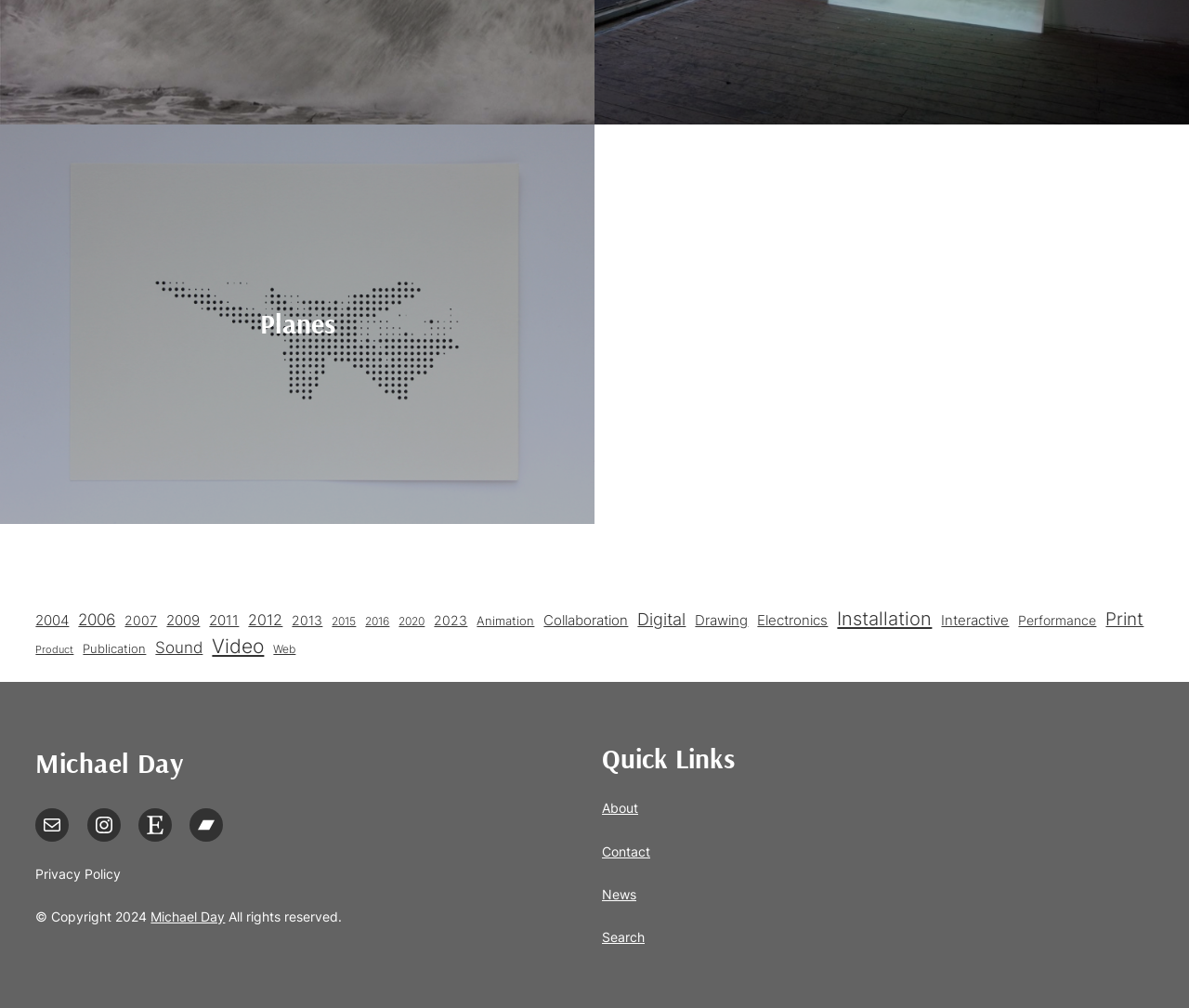Answer the question with a single word or phrase: 
What is the category with the most items?

Video